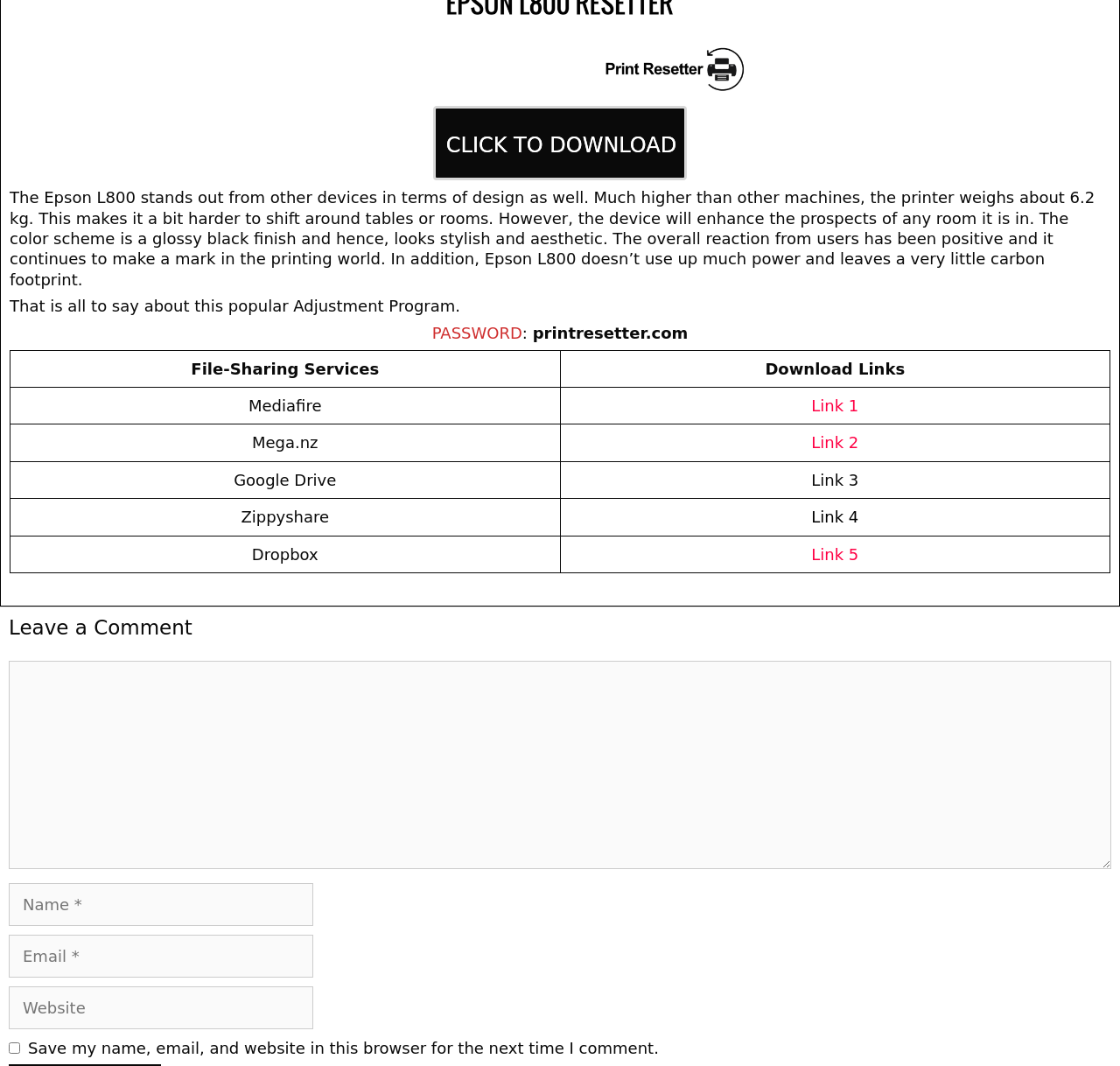Provide the bounding box coordinates of the HTML element this sentence describes: "The Cinema Dispatch". The bounding box coordinates consist of four float numbers between 0 and 1, i.e., [left, top, right, bottom].

None